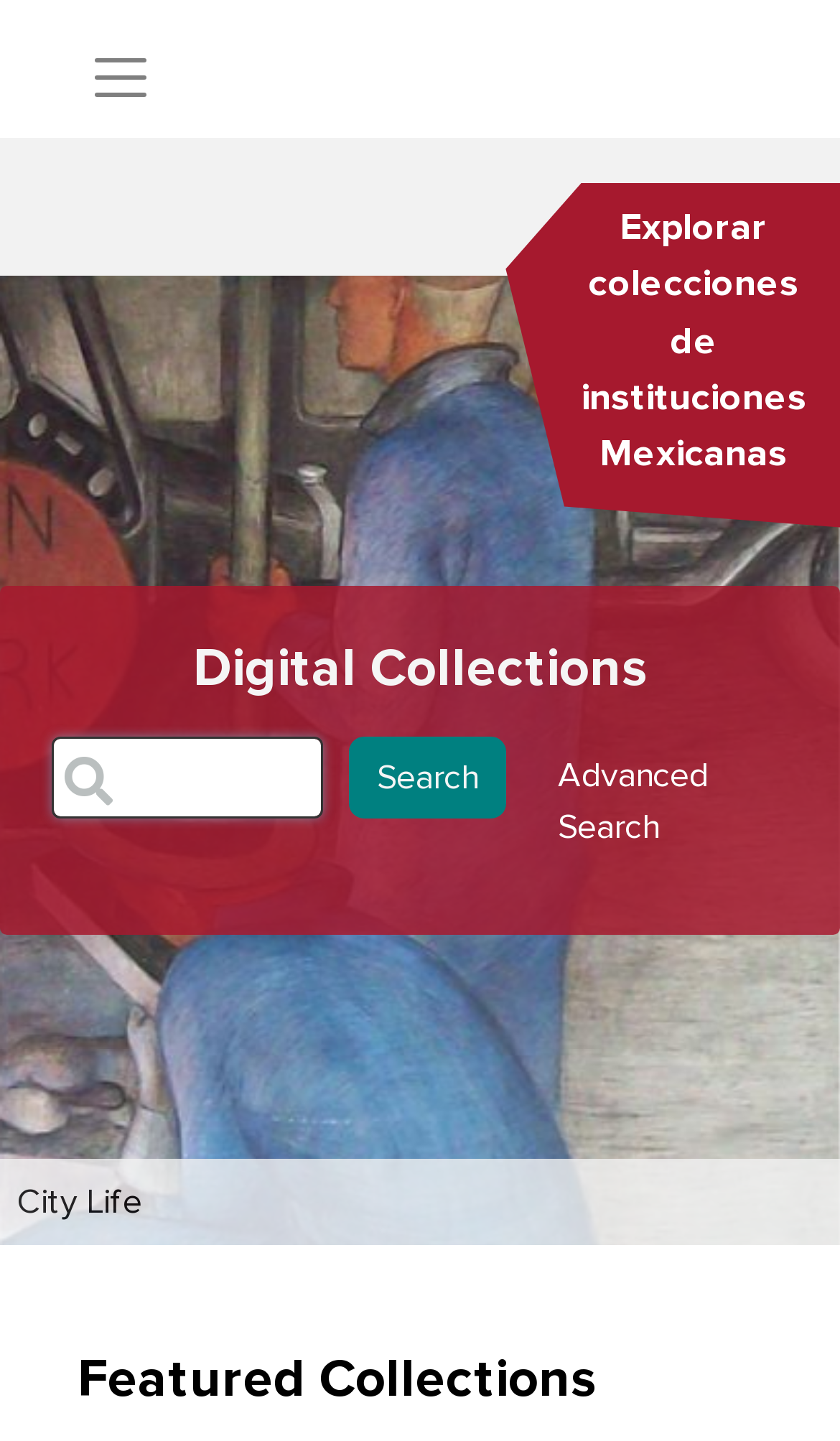What is the purpose of the advanced search link?
Please craft a detailed and exhaustive response to the question.

The advanced search link is located below the search textbox and button, suggesting that it provides additional search options beyond the basic search function. This is inferred from the element description 'Advanced Search' and its location within the search group.